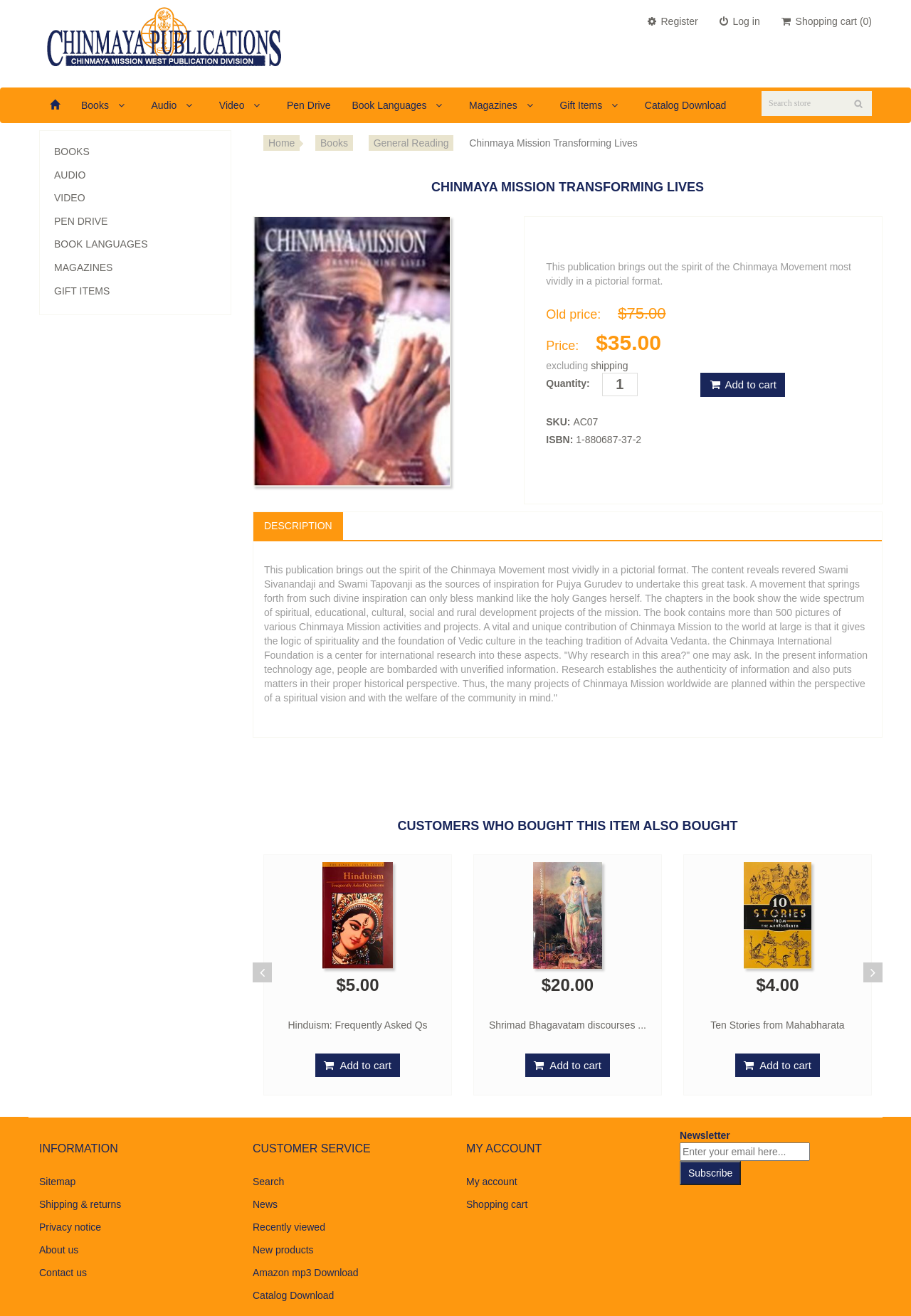Provide the bounding box coordinates for the area that should be clicked to complete the instruction: "Search for something".

None